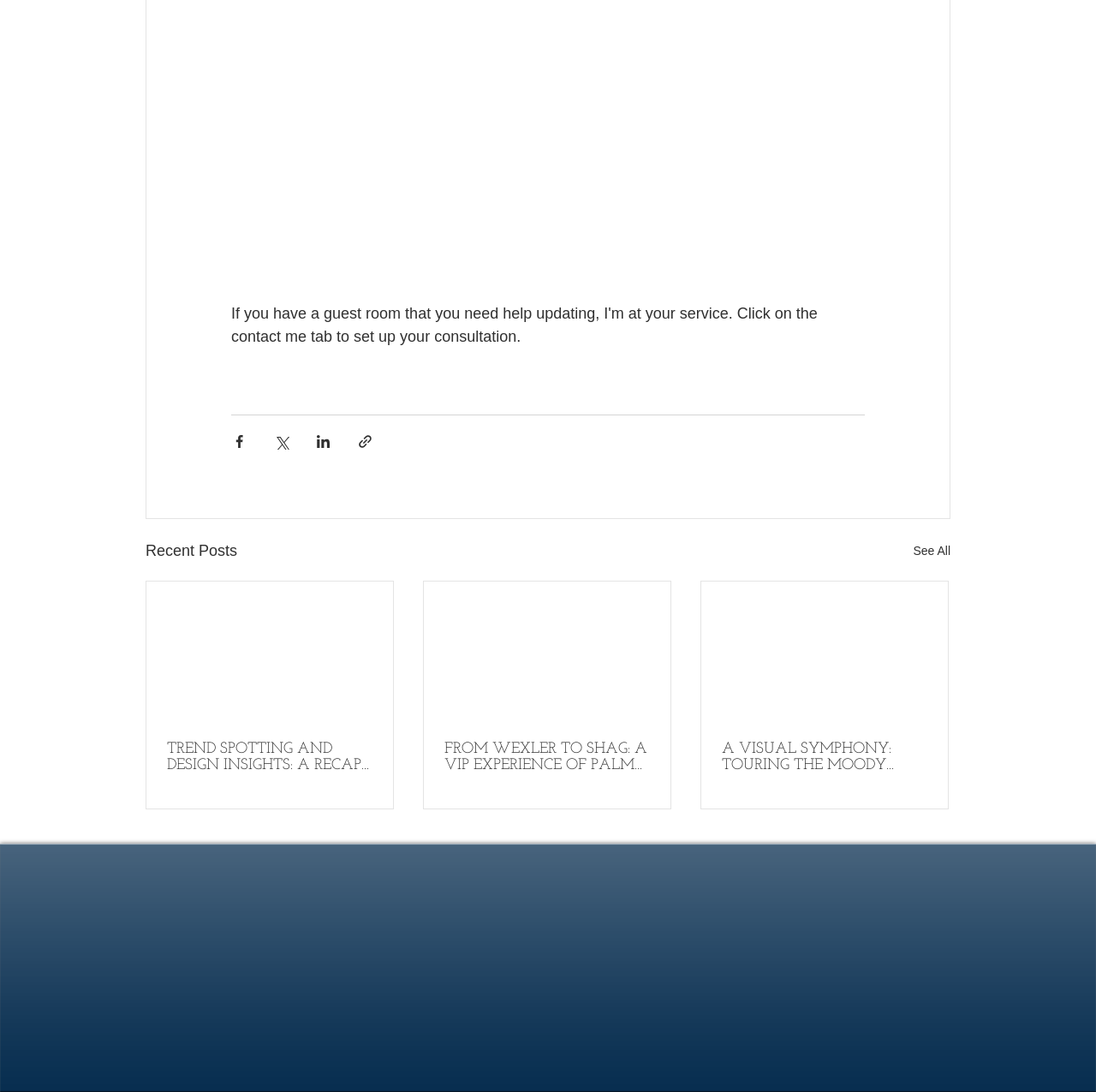What type of content is embedded at the bottom?
Could you give a comprehensive explanation in response to this question?

The iframe at the bottom, labeled as 'Embedded Content', suggests that some type of content, such as a video or a widget, is embedded on the webpage, although the exact type of content is not specified.